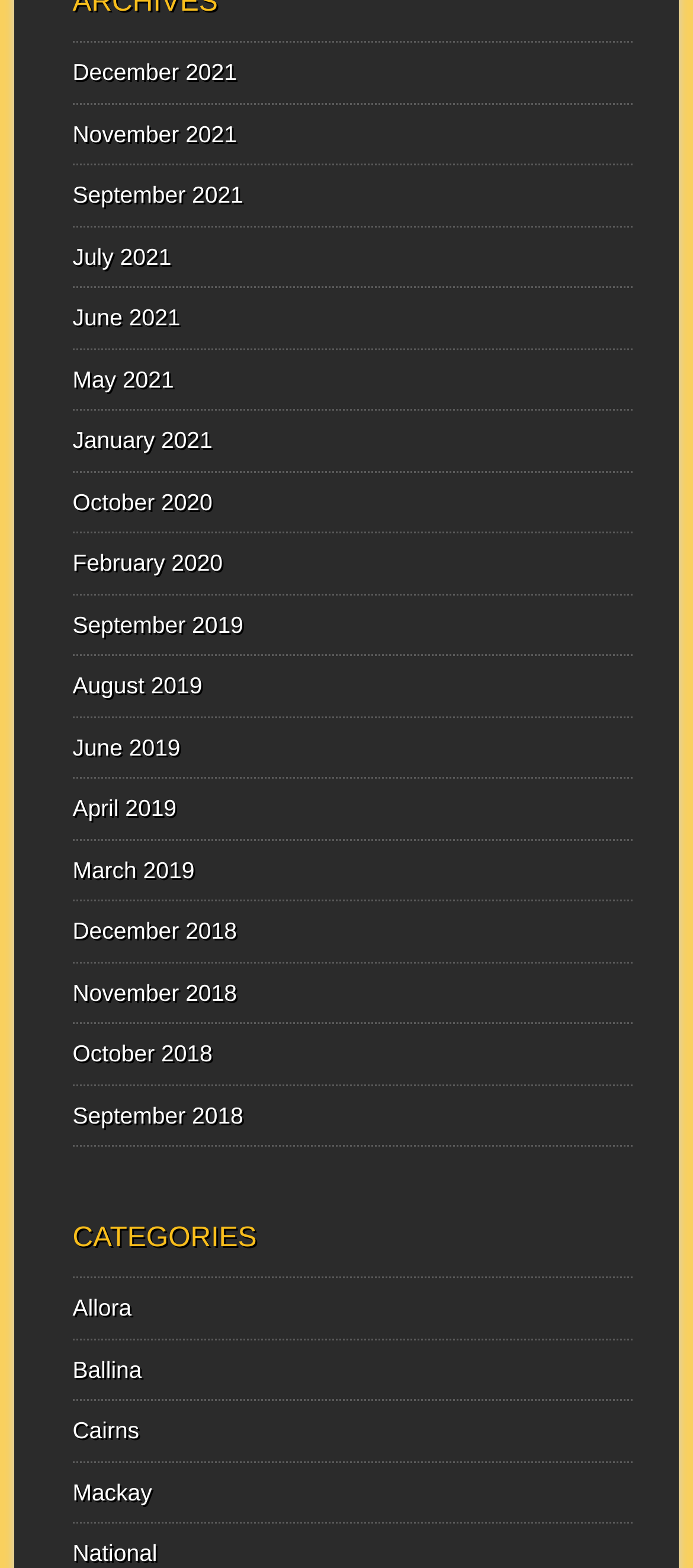What is the earliest month listed?
Provide a short answer using one word or a brief phrase based on the image.

December 2018